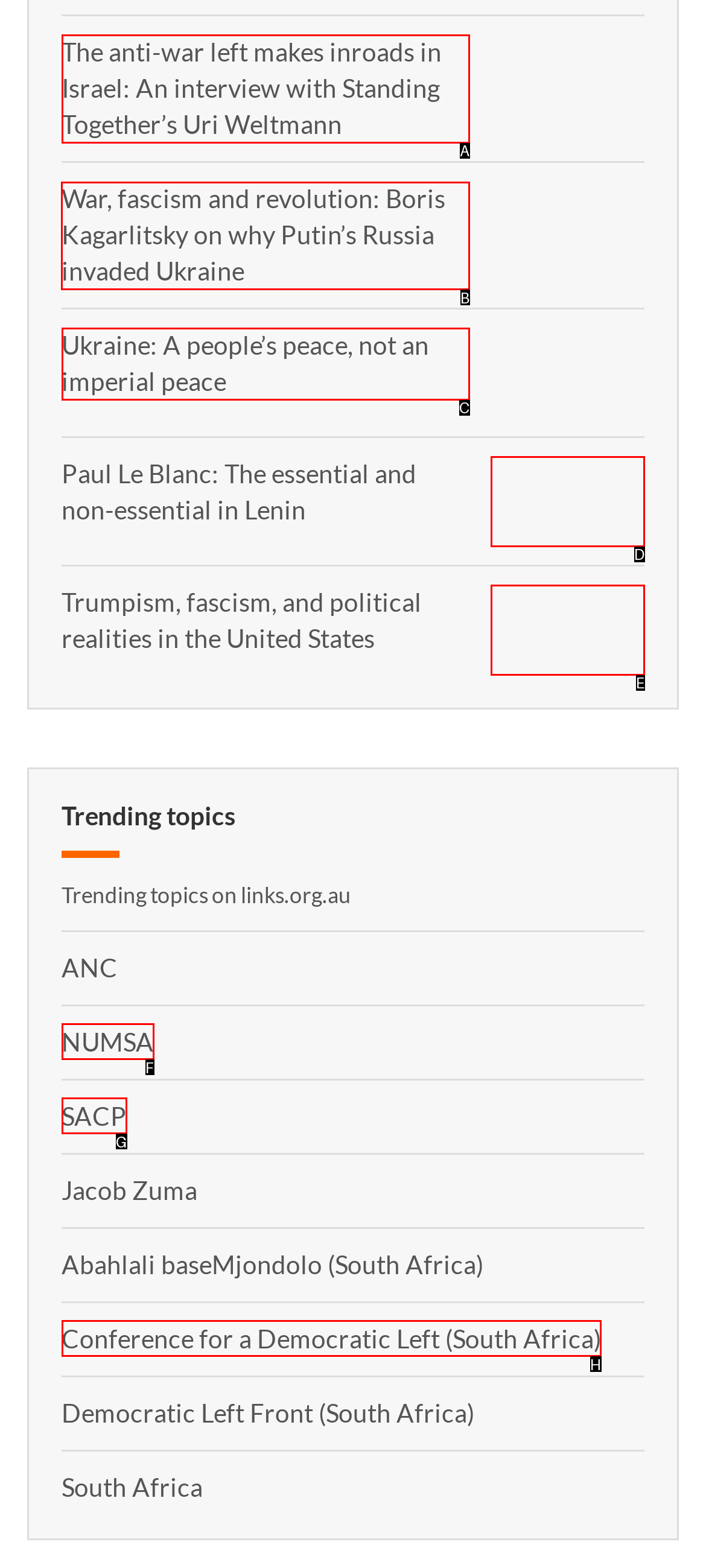Select the HTML element to finish the task: Read the article about War, fascism and revolution Reply with the letter of the correct option.

B